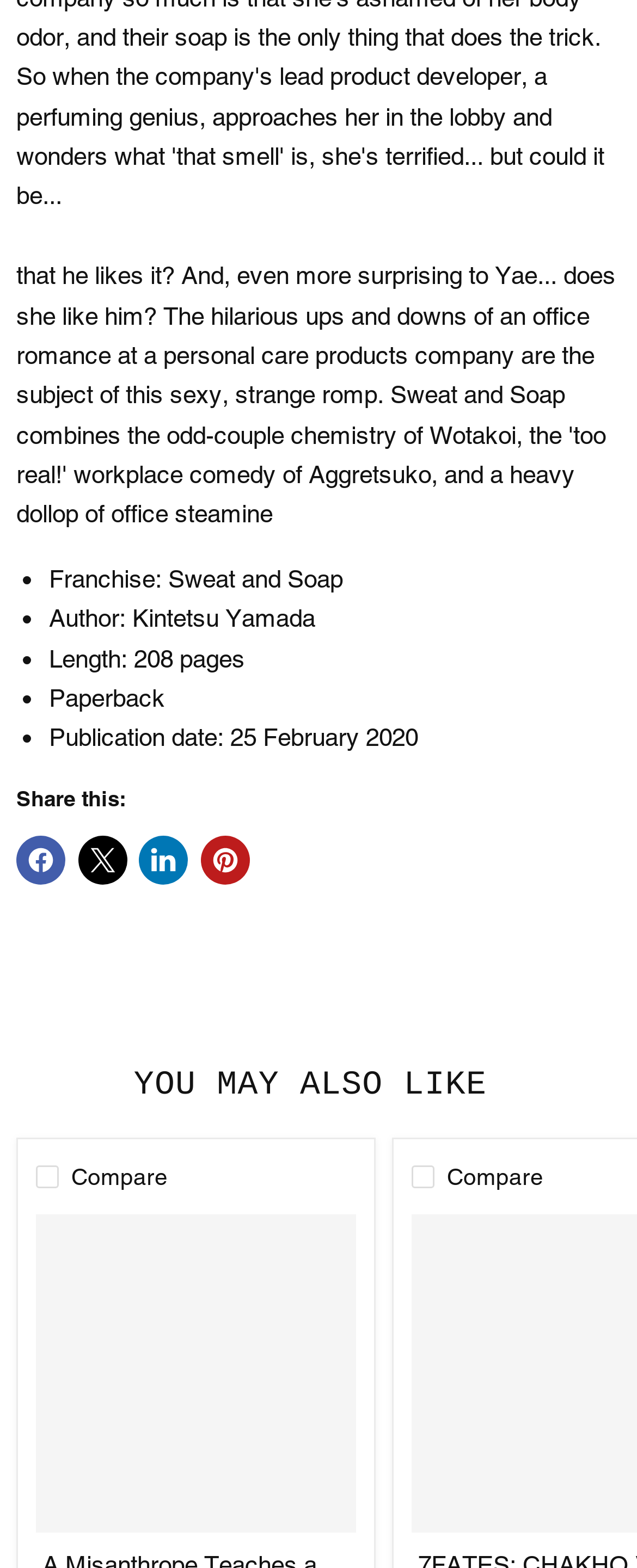Answer the question using only a single word or phrase: 
How many pages does the book have?

208 pages